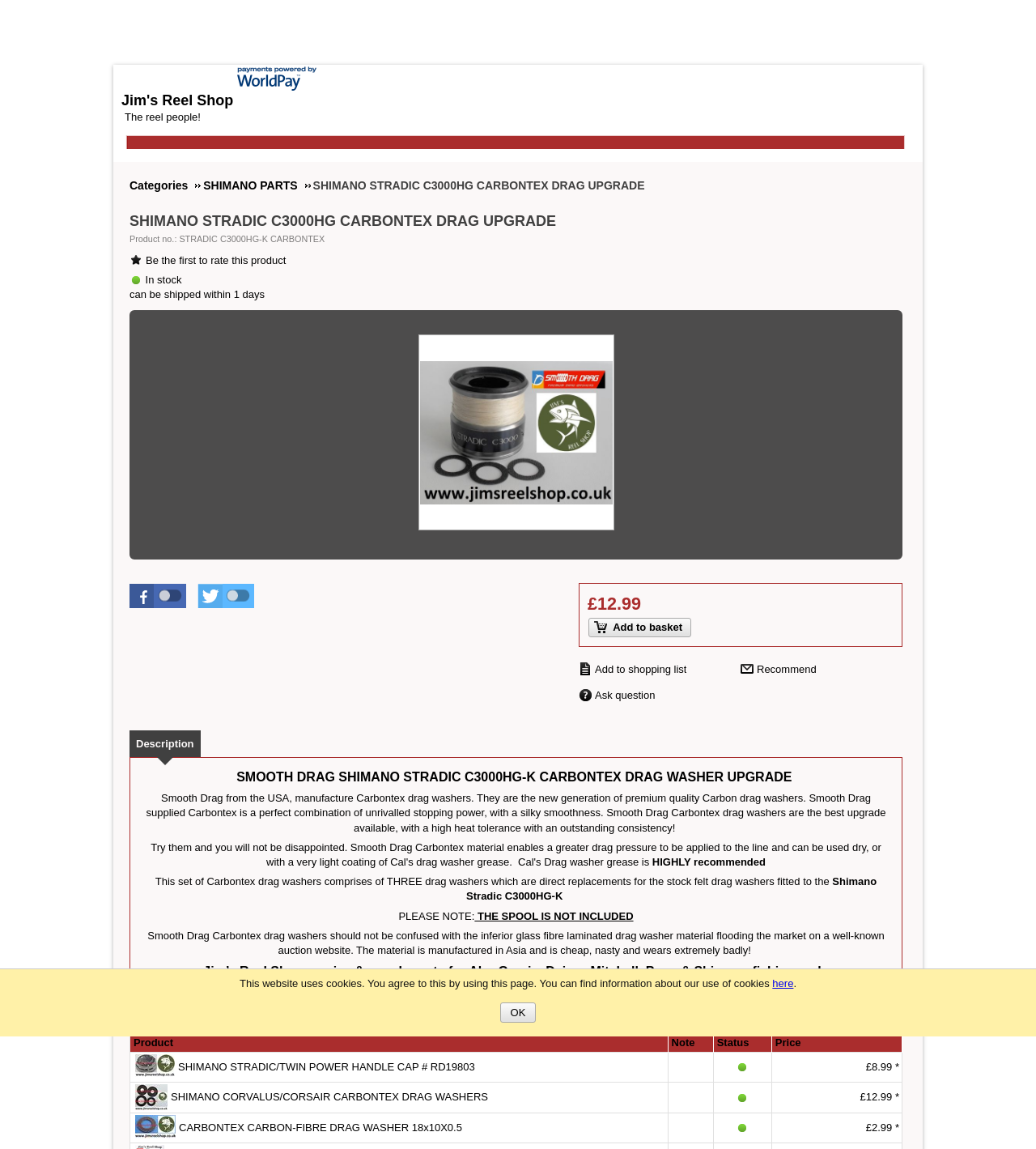How many drag washers are included in the SHIMANO STRADIC C3000HG-K CARBONTEX DRAG UPGRADE?
Please give a detailed and elaborate answer to the question based on the image.

I found the information by reading the product description. It states that the set of Carbontex drag washers comprises of three drag washers.